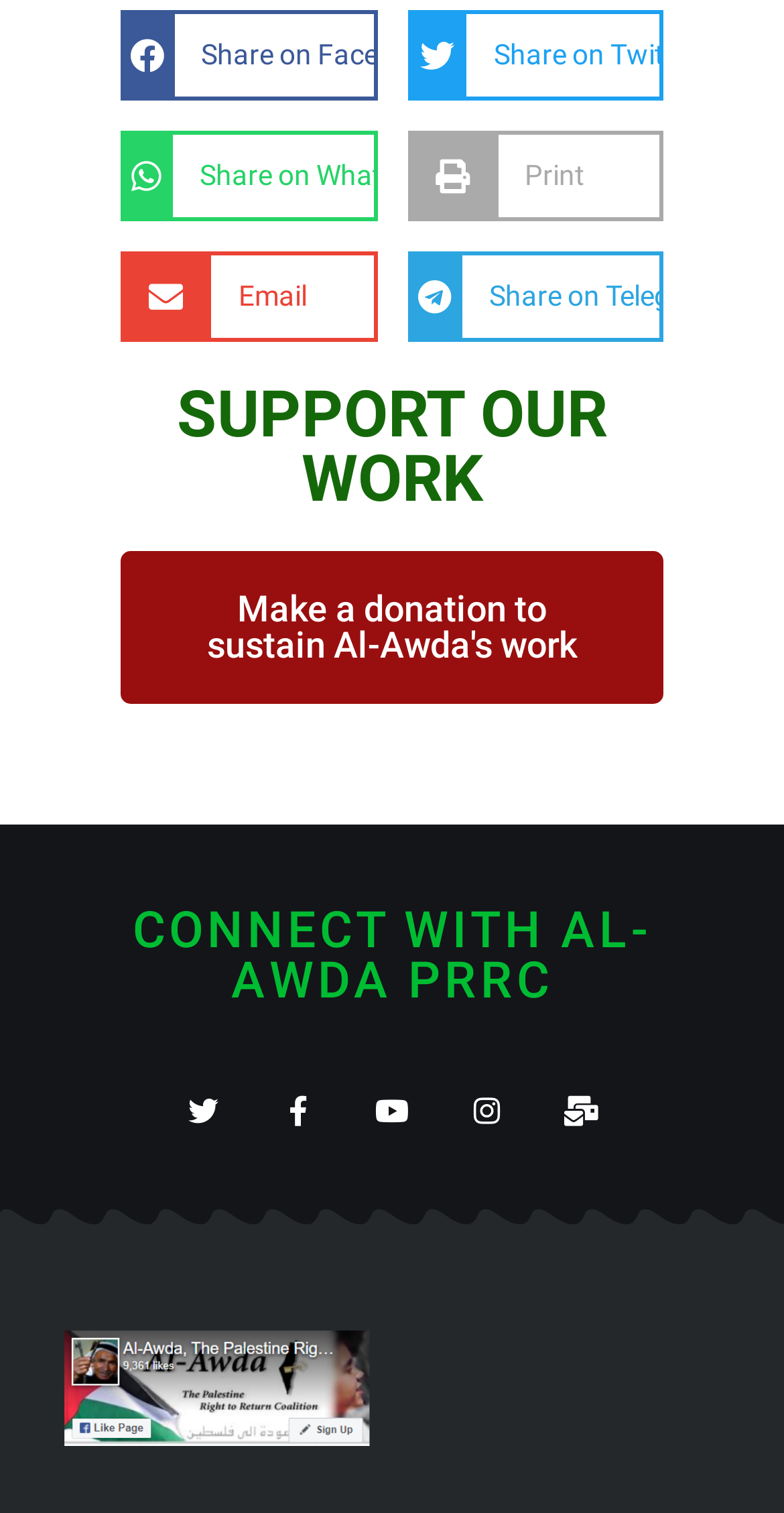Answer the question in a single word or phrase:
How many ways can you share content?

5